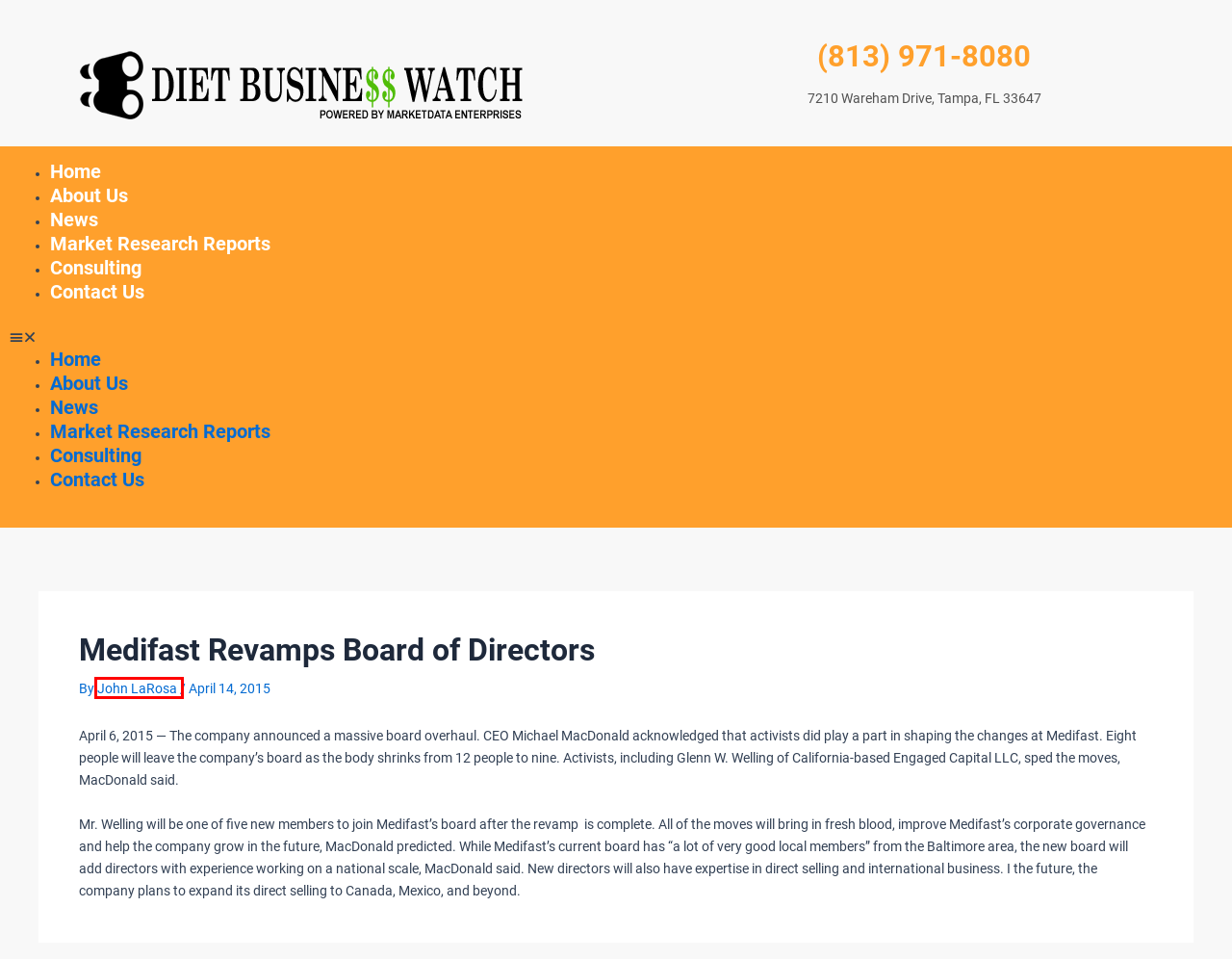You have been given a screenshot of a webpage with a red bounding box around a UI element. Select the most appropriate webpage description for the new webpage that appears after clicking the element within the red bounding box. The choices are:
A. Weight Loss Diet Market Research
B. News – Diet Business Watch
C. Diet Business Watch – To Bring Those Tracking the Weight Loss Market The Latest Industry News
D. Contact Us – Diet Business Watch
E. About Us – Diet Business Watch
F. Marketdata Publishes New Study: U.S Weight Loss & Diet Control Market – Diet Business Watch
G. Consulting – Diet Business Watch
H. John LaRosa – Diet Business Watch

H